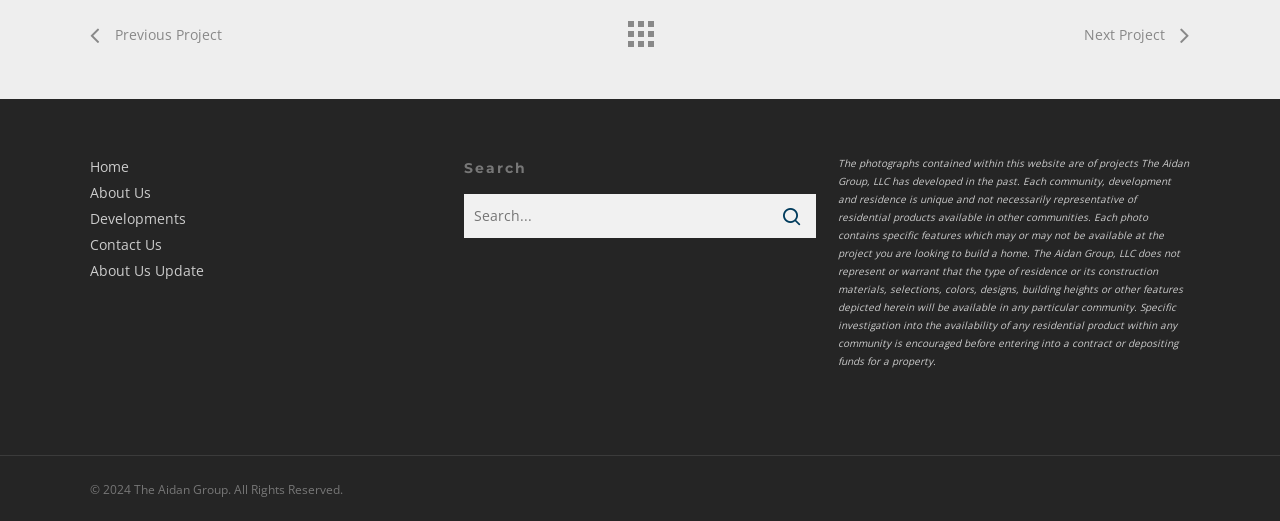Find the bounding box coordinates for the UI element that matches this description: "About Us Update".

[0.07, 0.503, 0.345, 0.538]